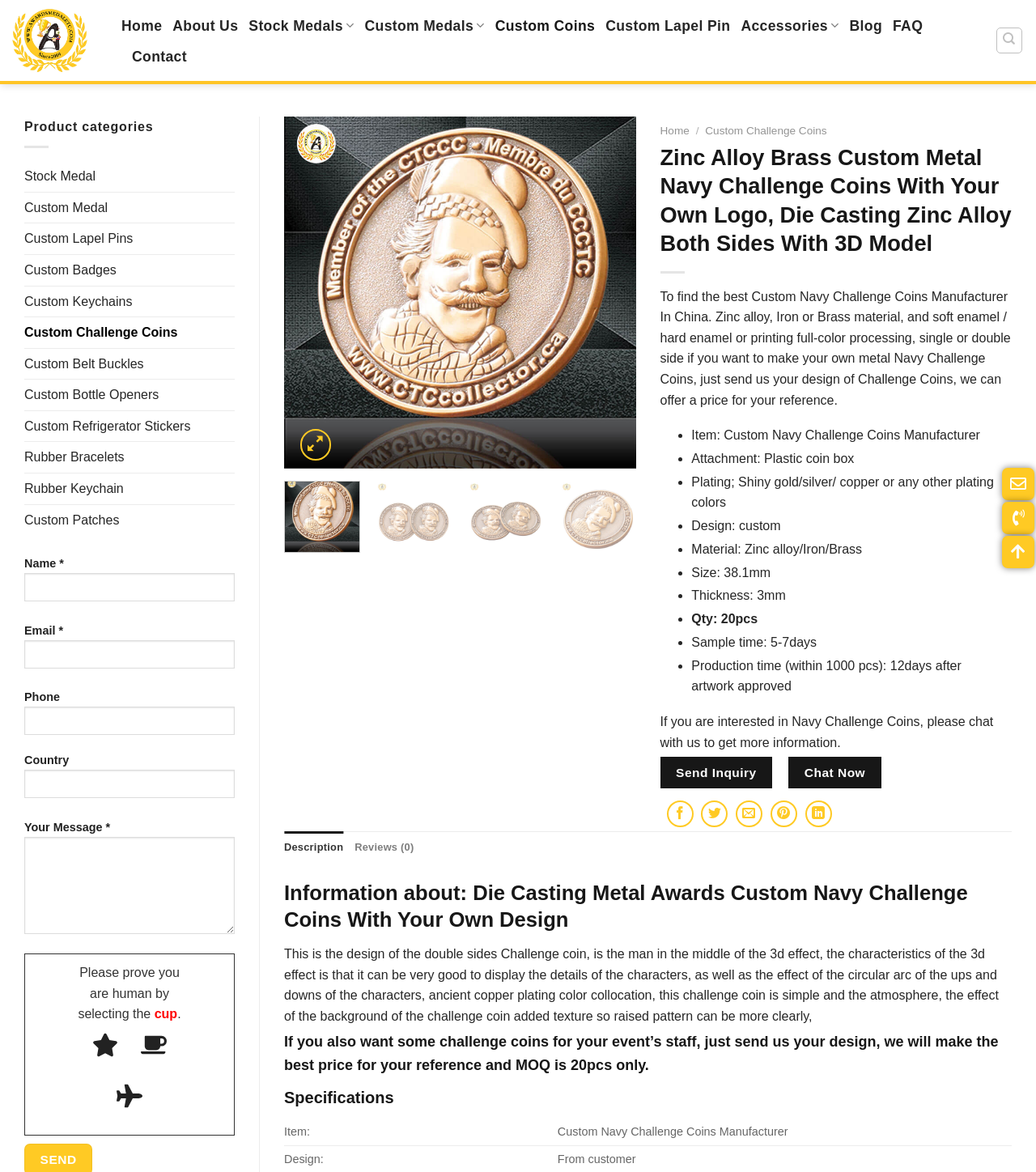Determine the bounding box coordinates of the element's region needed to click to follow the instruction: "Search for something". Provide these coordinates as four float numbers between 0 and 1, formatted as [left, top, right, bottom].

[0.962, 0.023, 0.987, 0.046]